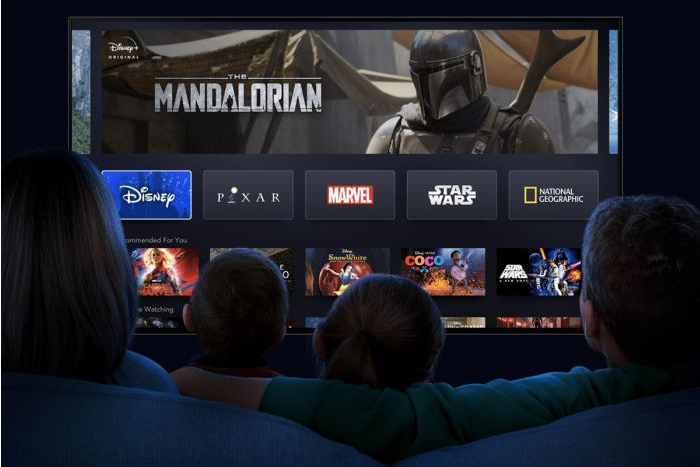Analyze the image and describe all key details you can observe.

The image showcases a family sitting on a couch, enjoying a movie night together while watching Disney+. The television screen prominently features the popular show “The Mandalorian,” showcasing its striking visuals and captivating character. Below the title, viewers can see a selection of other Disney+ categories and offerings, including logos for Disney, Pixar, Marvel, Star Wars, and National Geographic. Various thumbnails represent recommended titles, enticing viewers to explore a wide array of content available on the streaming platform. This cozy moment highlights the joy of family entertainment, bringing iconic stories and characters into the living room.